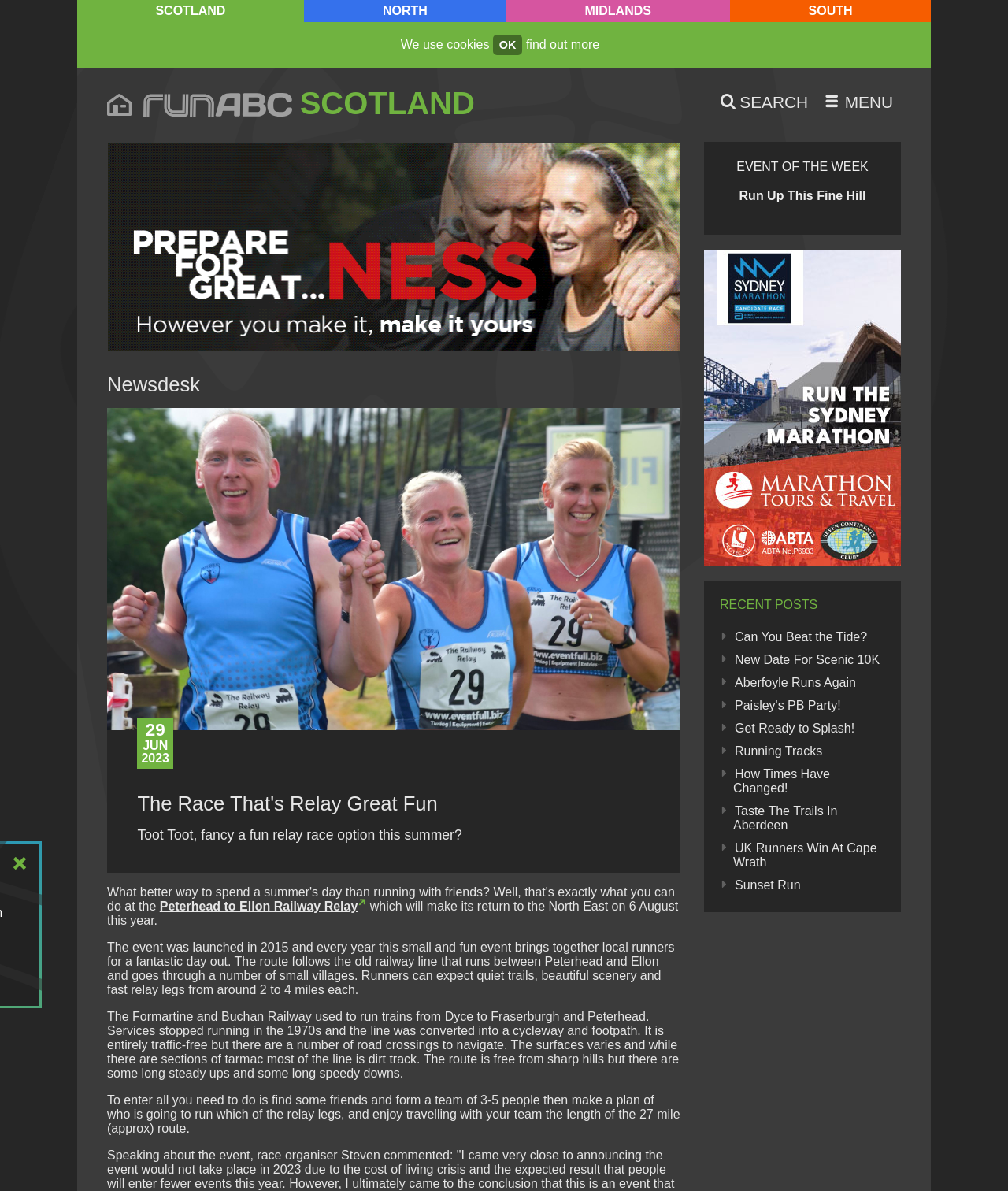Using the element description: "Get Ready to Splash!", determine the bounding box coordinates. The coordinates should be in the format [left, top, right, bottom], with values between 0 and 1.

[0.727, 0.605, 0.848, 0.618]